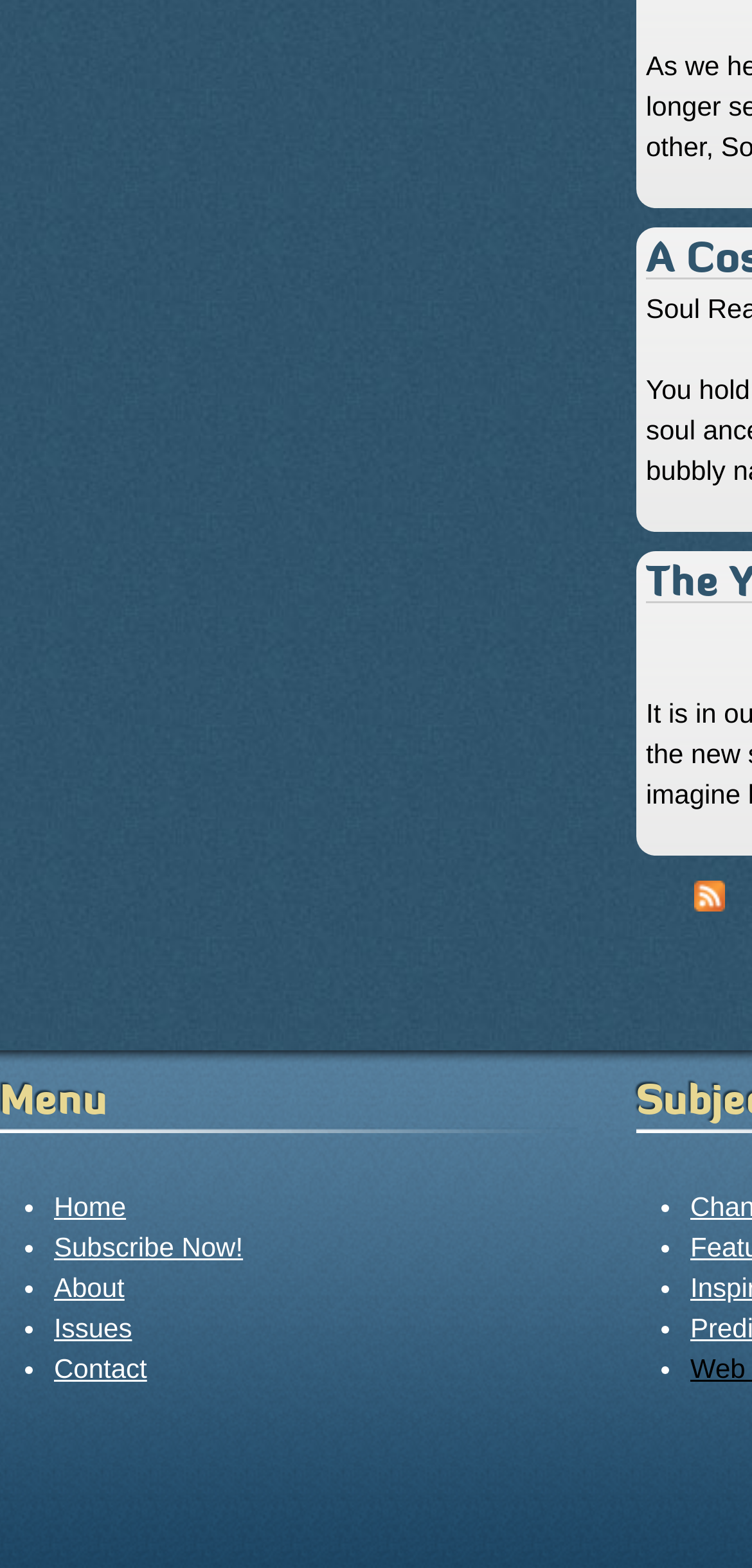Refer to the screenshot and give an in-depth answer to this question: What is the purpose of the image?

The image is located next to the link 'Subscribe to RSS - Web Content', which suggests that the image is related to subscribing to RSS feeds.